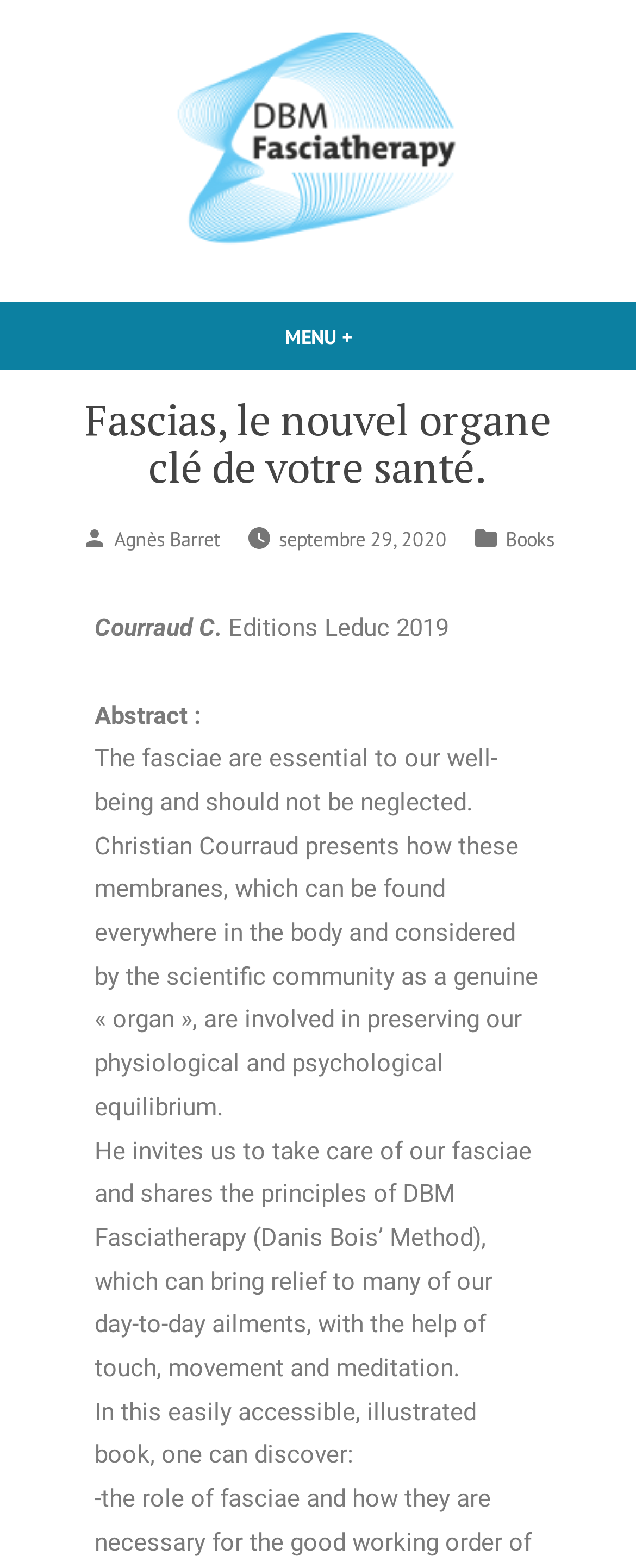Provide an in-depth caption for the contents of the webpage.

The webpage is about DBM Fasciatherapy, a method focused on the importance of fascias for our well-being. At the top, there is a logo of DBM Fasciatherapy, accompanied by a link to the website. Below the logo, there is a navigation menu labeled "Navigation principale" that can be expanded by clicking on the "MENU + DÉPLIÉ RÉDUIT" button.

The main content of the webpage is divided into sections. The first section has a heading that reads "Fascias, le nouvel organe clé de votre santé." Below the heading, there are three links: one to "Agnès Barret", another to a date "septembre 29, 2020", and a third to "Books". The date link also contains a time element.

Following this section, there is a block of text that describes a book written by Christian Courraud, published by Editions Leduc in 2019. The text summarizes the book's content, which discusses the importance of fasciae for our physiological and psychological equilibrium. The book also presents the principles of DBM Fasciatherapy, a method that uses touch, movement, and meditation to bring relief to various ailments. The text is divided into paragraphs, with the last paragraph introducing the content of the book.

Throughout the webpage, there are several links and buttons, but the main focus is on the text describing the book and its content.